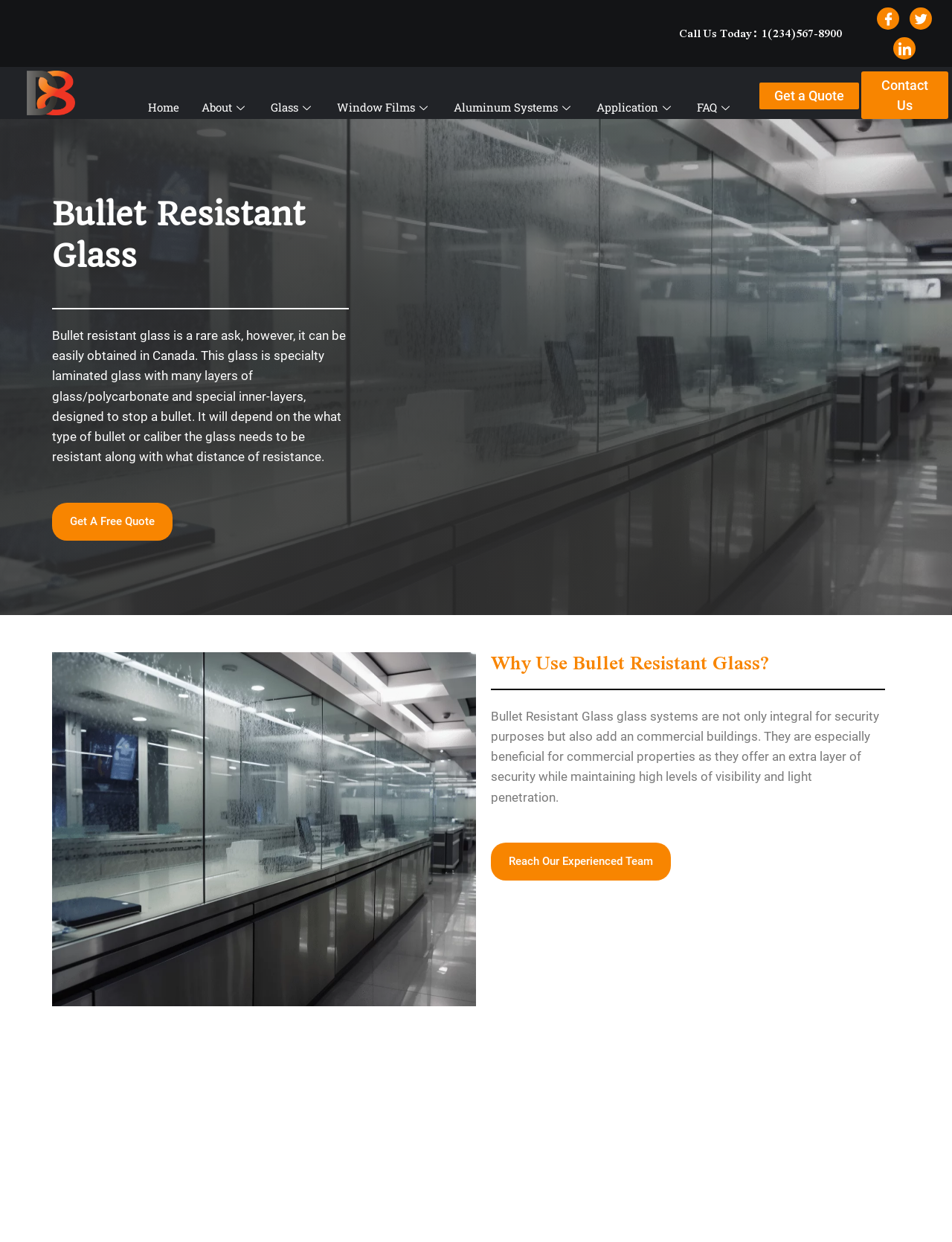Could you find the bounding box coordinates of the clickable area to complete this instruction: "Get a quote"?

[0.798, 0.066, 0.902, 0.088]